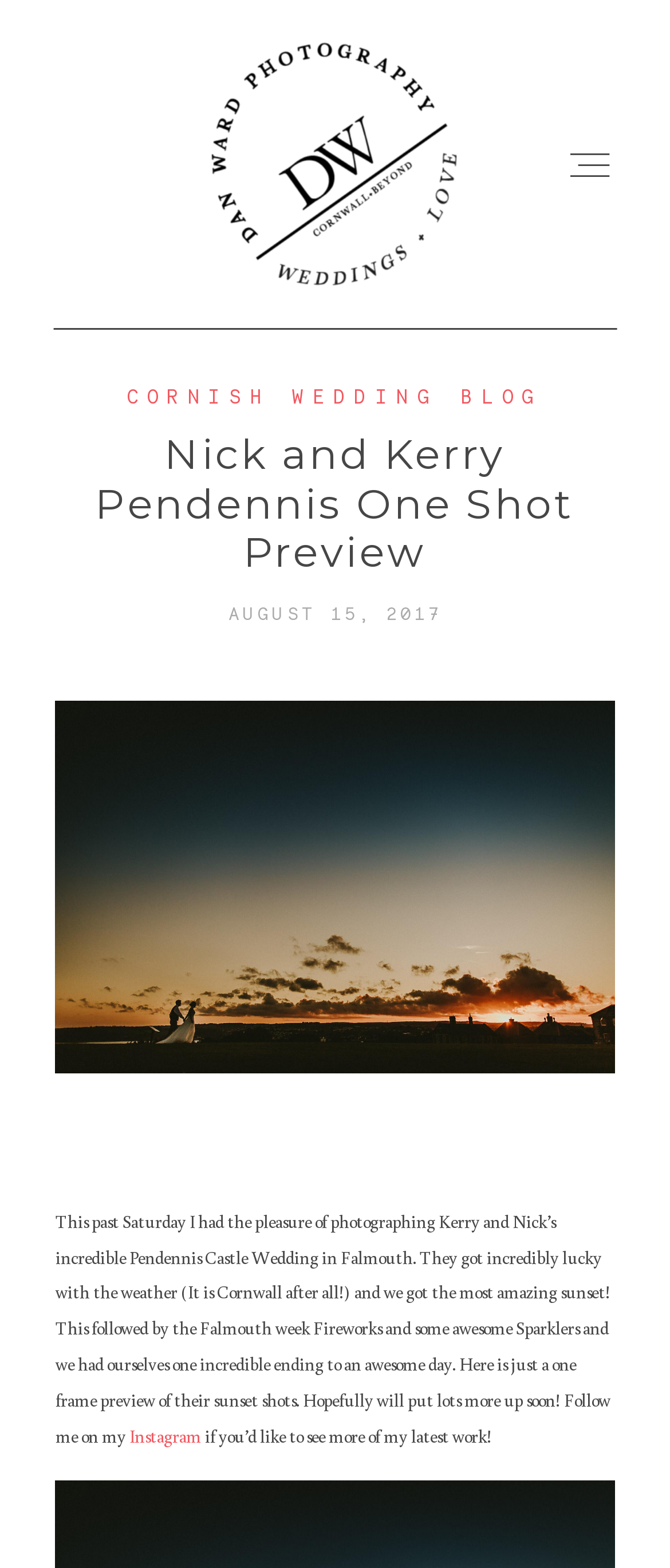Please analyze the image and provide a thorough answer to the question:
Where did Nick and Kerry get married?

The location of Nick and Kerry's wedding can be determined from the heading 'Nick and Kerry Pendennis One Shot Preview' and the image description 'Pendennis Castle Wedding Photography in Falmouth'.